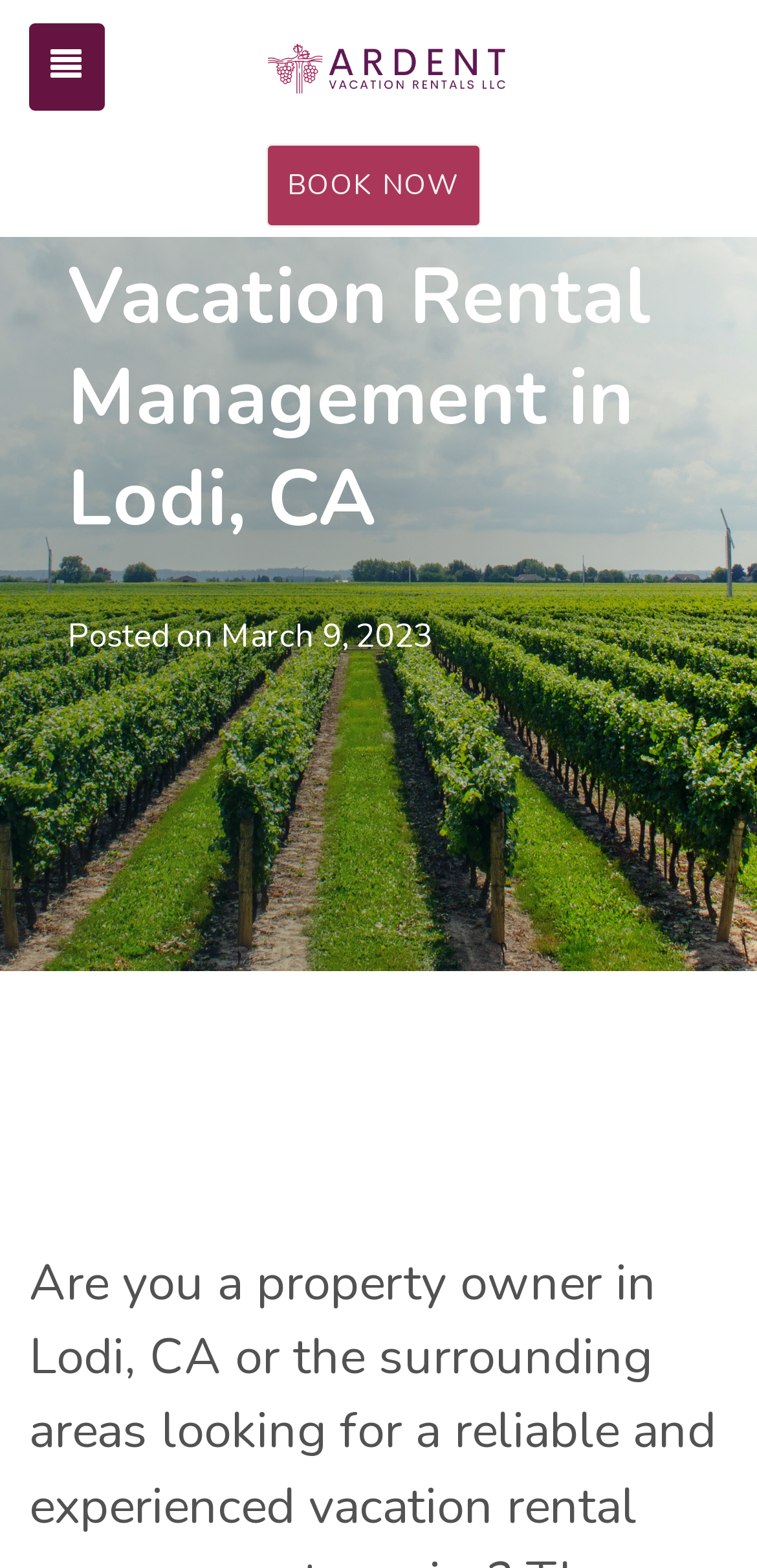Locate the headline of the webpage and generate its content.

Short Term and Vacation Rental Management in Lodi, CA